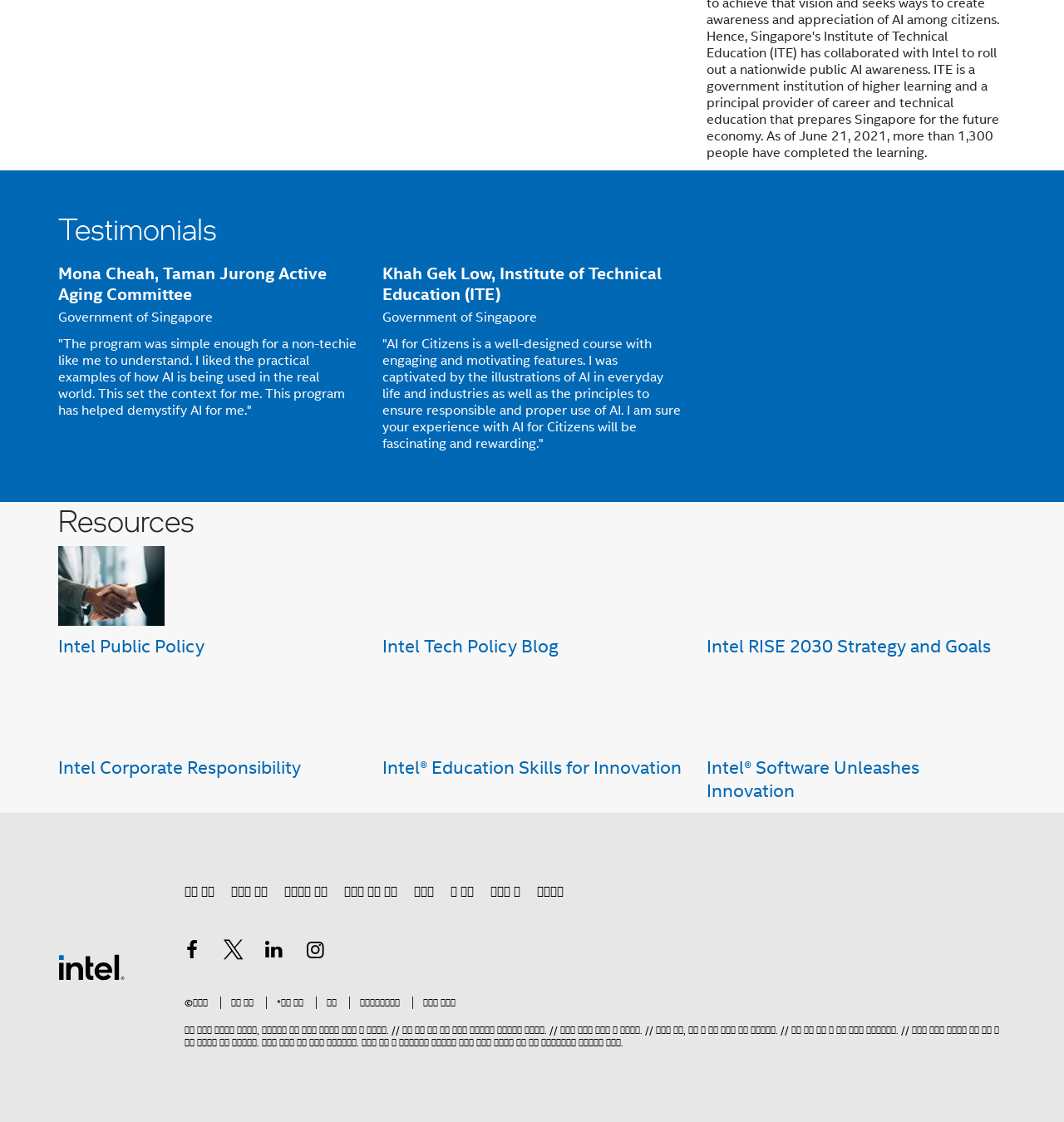Can you specify the bounding box coordinates of the area that needs to be clicked to fulfill the following instruction: "Learn about Intel Public Policy"?

[0.055, 0.566, 0.192, 0.586]